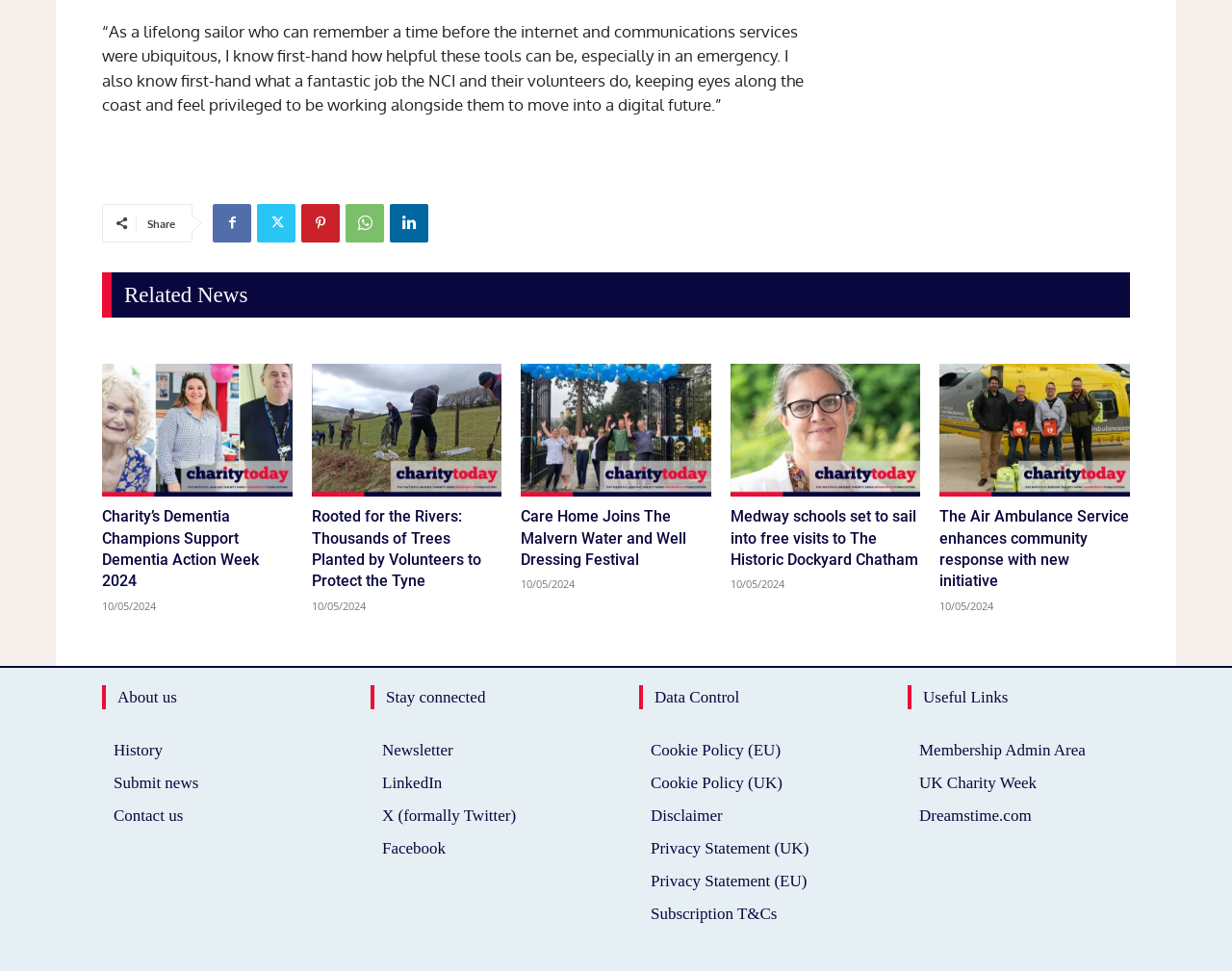What is the purpose of the 'Data Control' section?
Deliver a detailed and extensive answer to the question.

The 'Data Control' section provides links to the organization's cookie policies, disclaimer, and privacy statements, allowing users to control their data and understand how it is used.